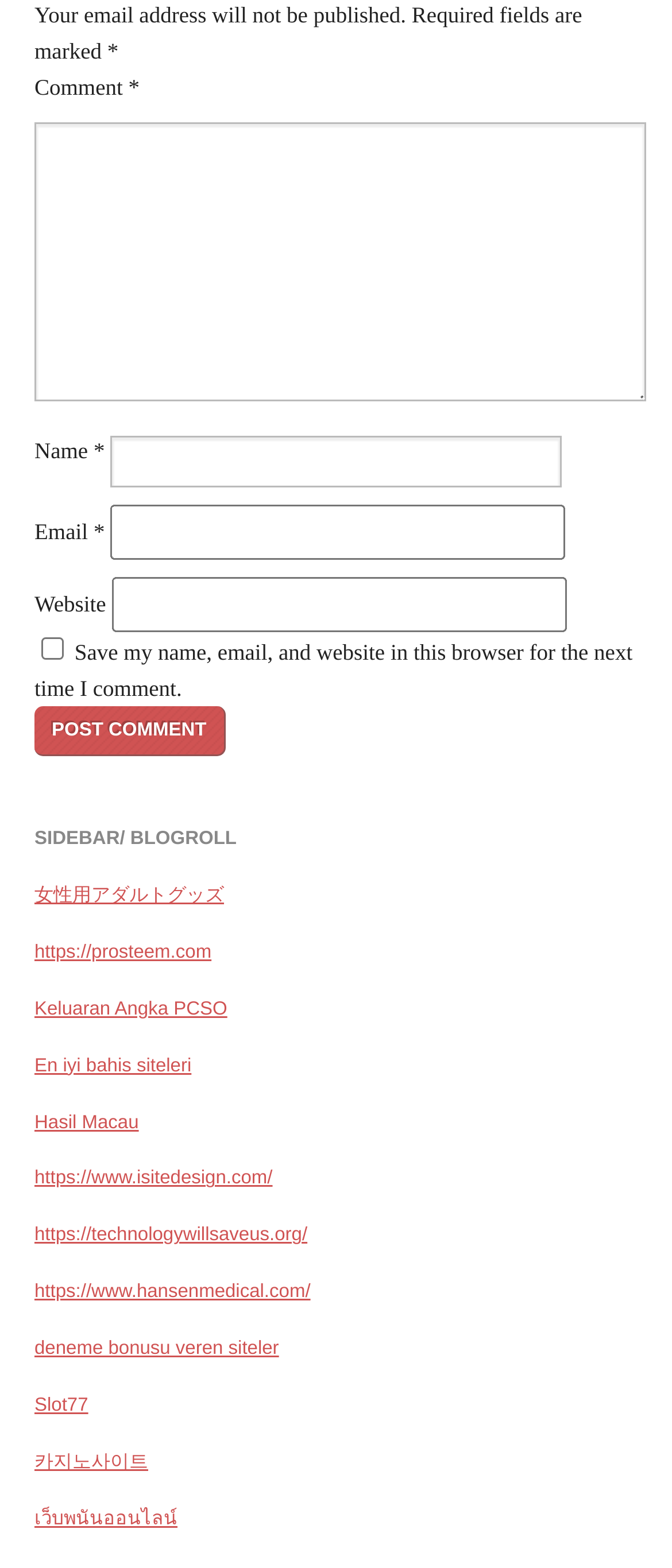Identify and provide the bounding box for the element described by: "En iyi bahis siteleri".

[0.051, 0.673, 0.285, 0.686]